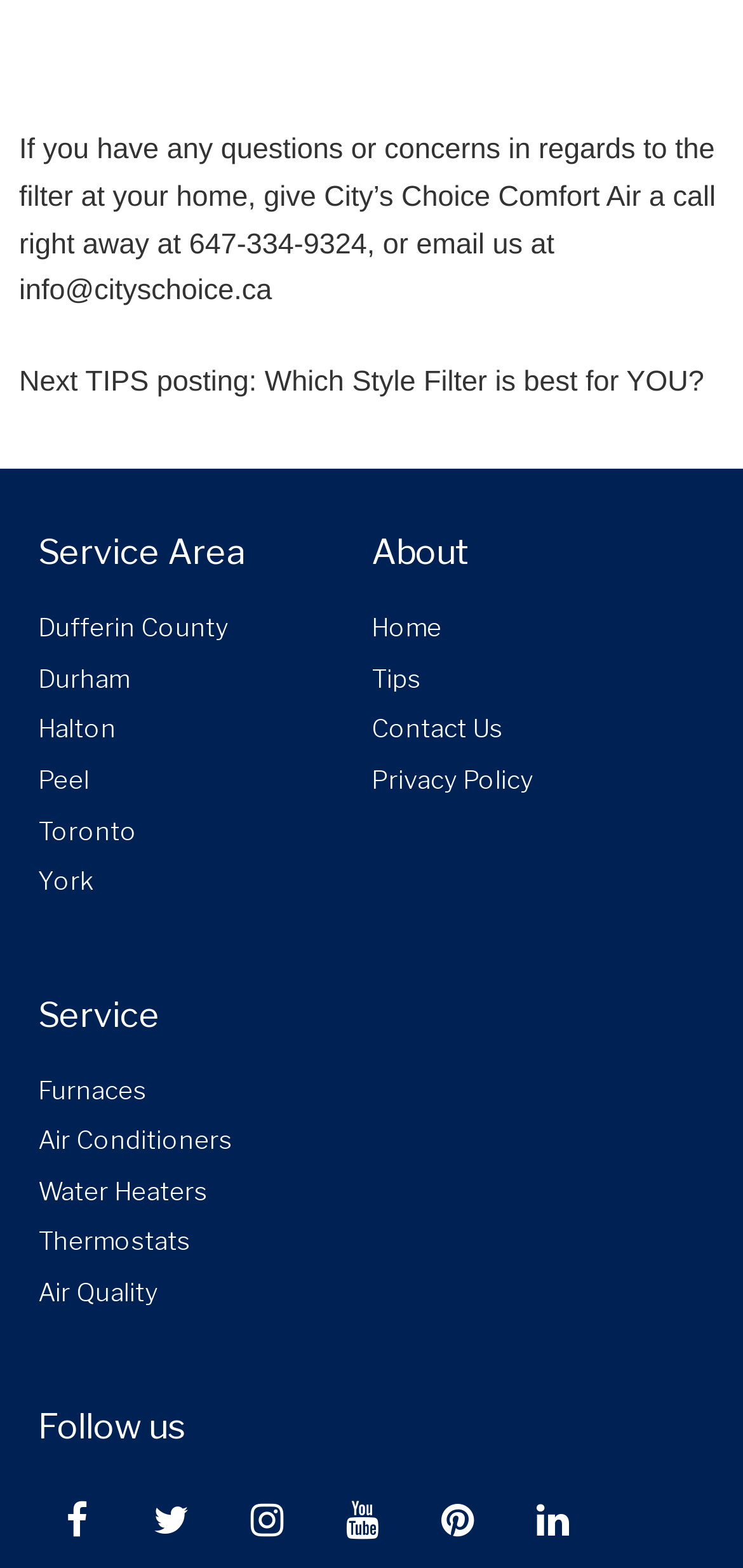Please give a one-word or short phrase response to the following question: 
How many regions are listed under Service Area?

6